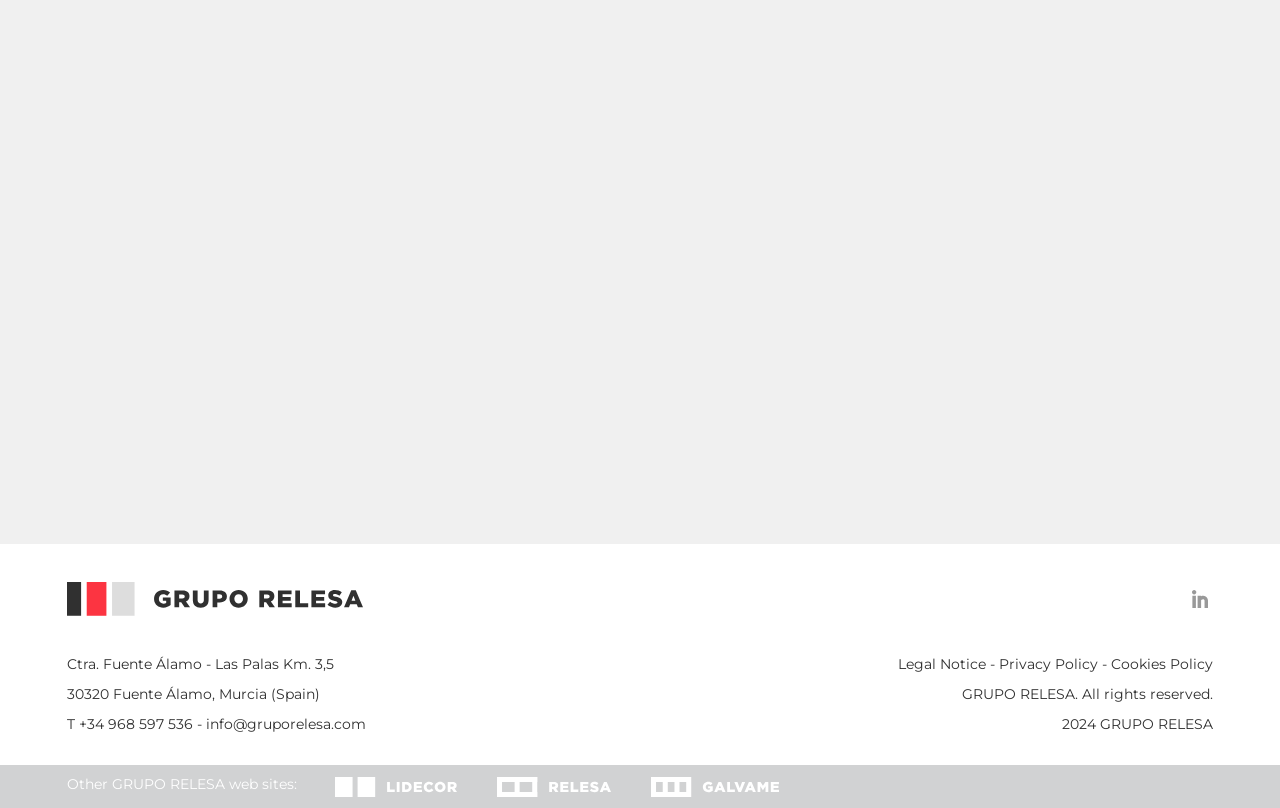Provide the bounding box coordinates for the specified HTML element described in this description: "Cookies Policy". The coordinates should be four float numbers ranging from 0 to 1, in the format [left, top, right, bottom].

[0.868, 0.811, 0.948, 0.835]